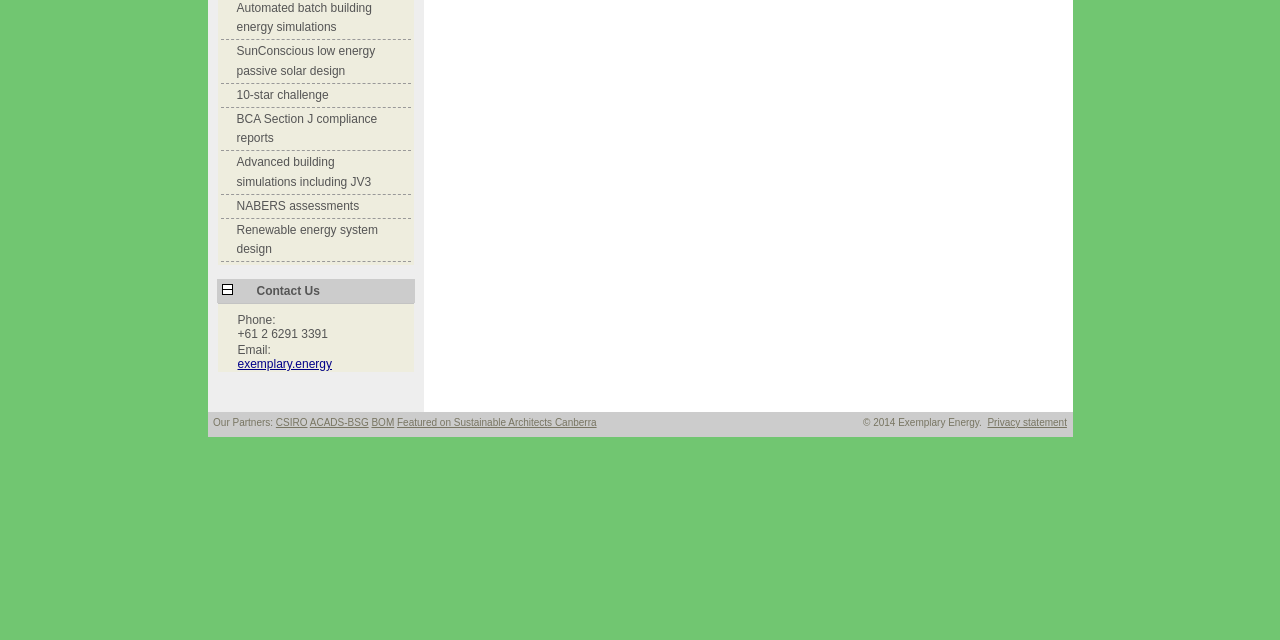Provide the bounding box coordinates for the UI element described in this sentence: "Renewable energy system design". The coordinates should be four float values between 0 and 1, i.e., [left, top, right, bottom].

[0.185, 0.348, 0.295, 0.4]